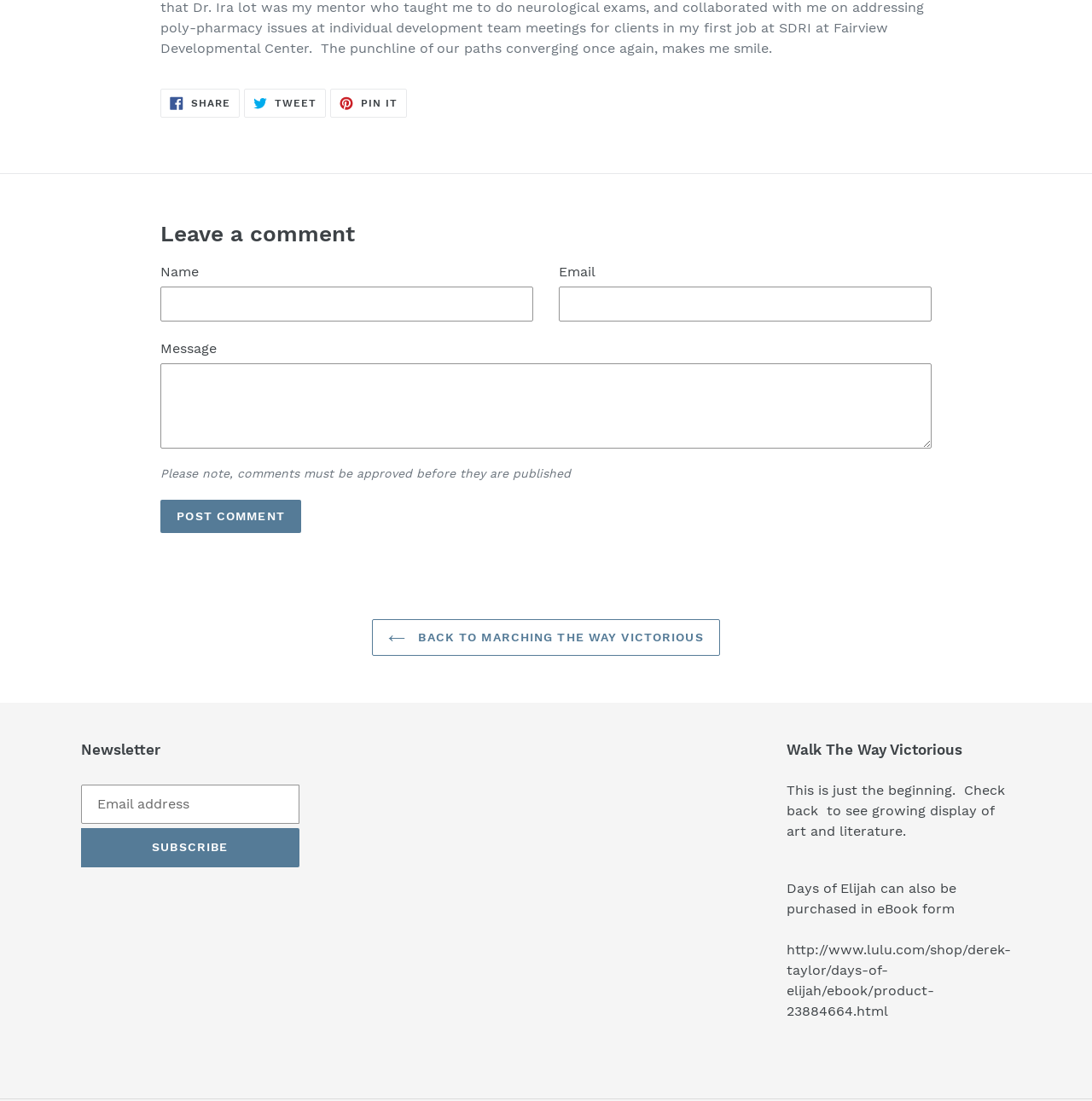Calculate the bounding box coordinates for the UI element based on the following description: "Pin it Pin on Pinterest". Ensure the coordinates are four float numbers between 0 and 1, i.e., [left, top, right, bottom].

[0.302, 0.08, 0.372, 0.107]